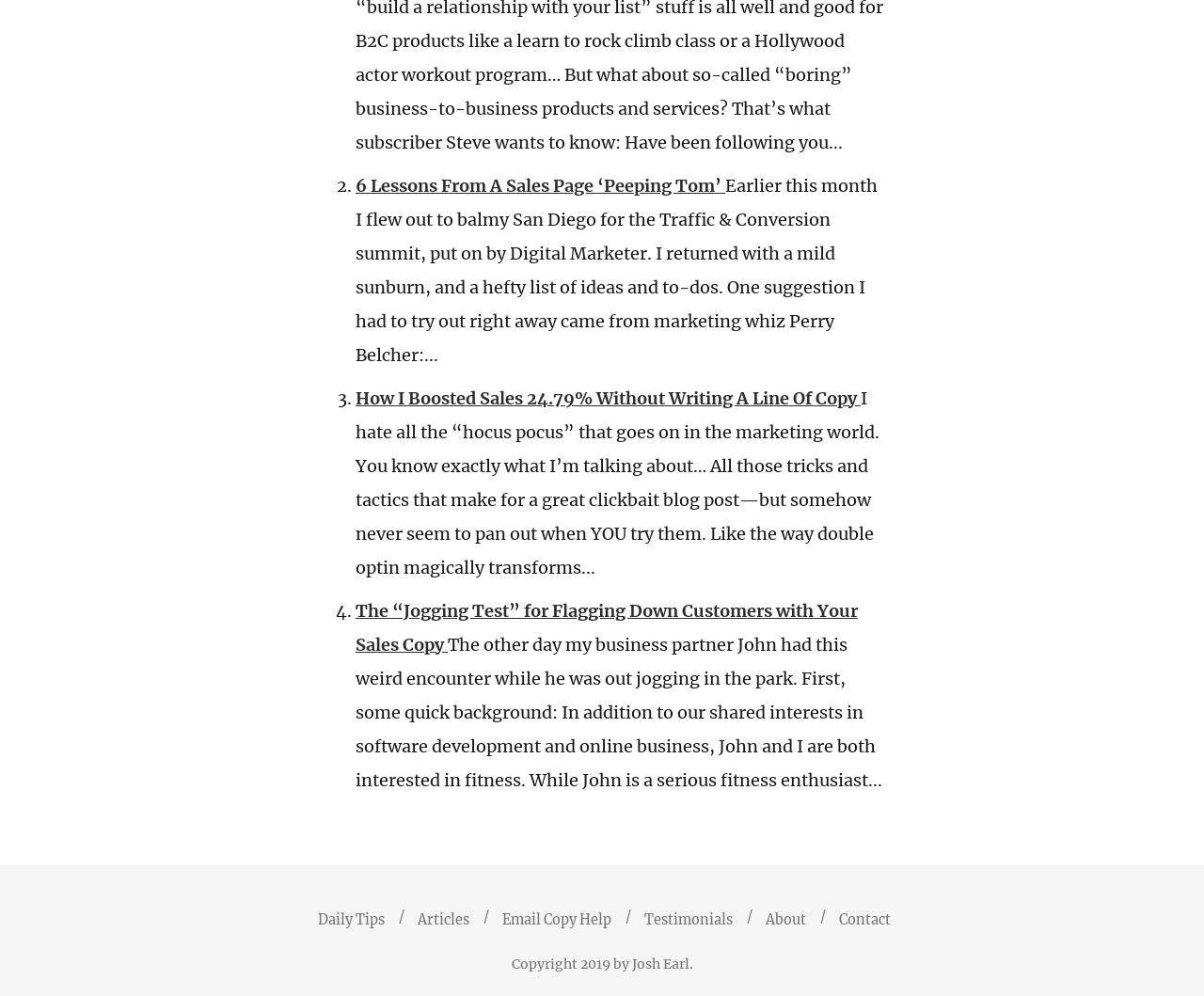How many articles are listed on the page?
Using the image as a reference, give a one-word or short phrase answer.

3